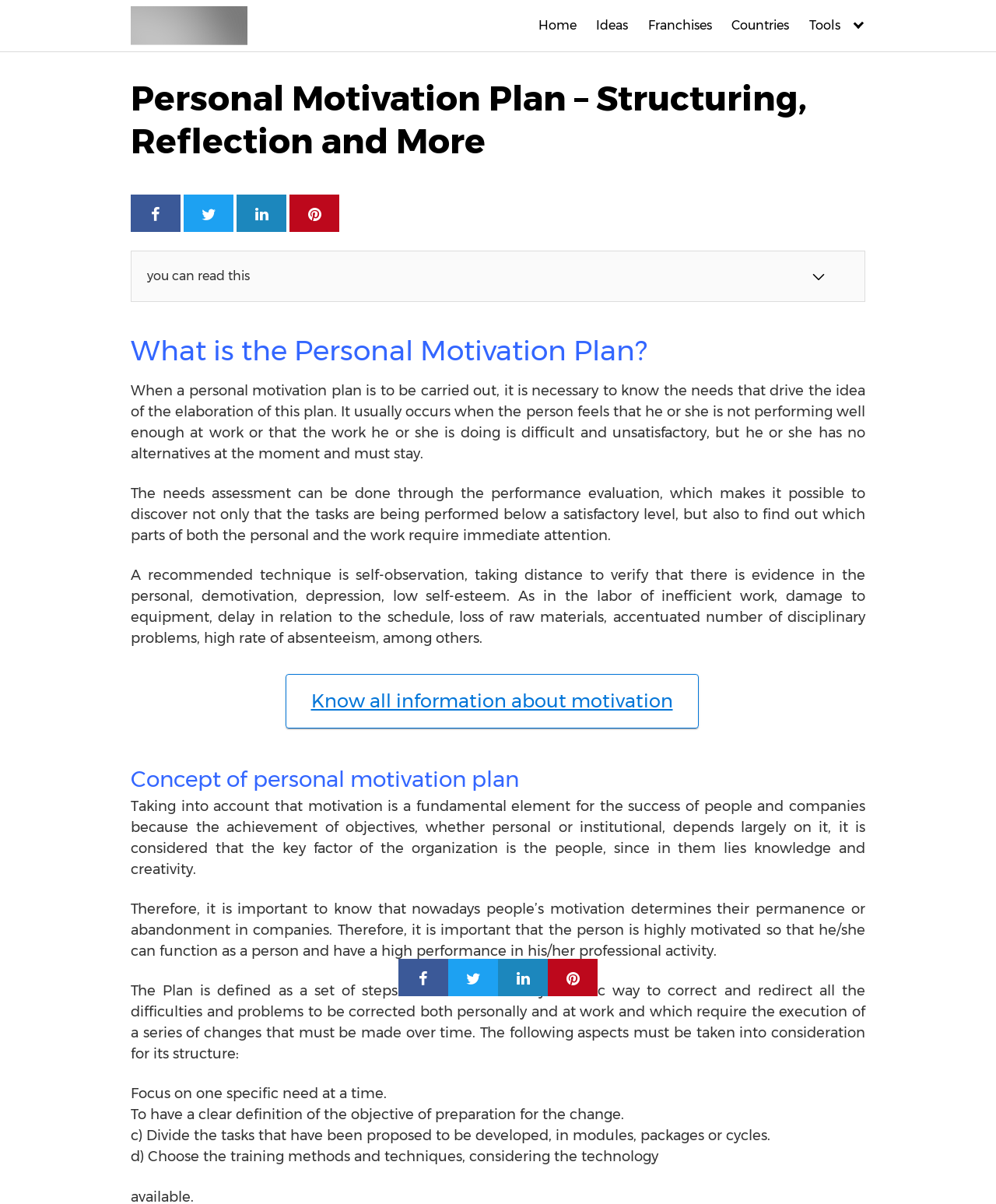Given the description "Know all information about motivation", determine the bounding box of the corresponding UI element.

[0.286, 0.56, 0.701, 0.605]